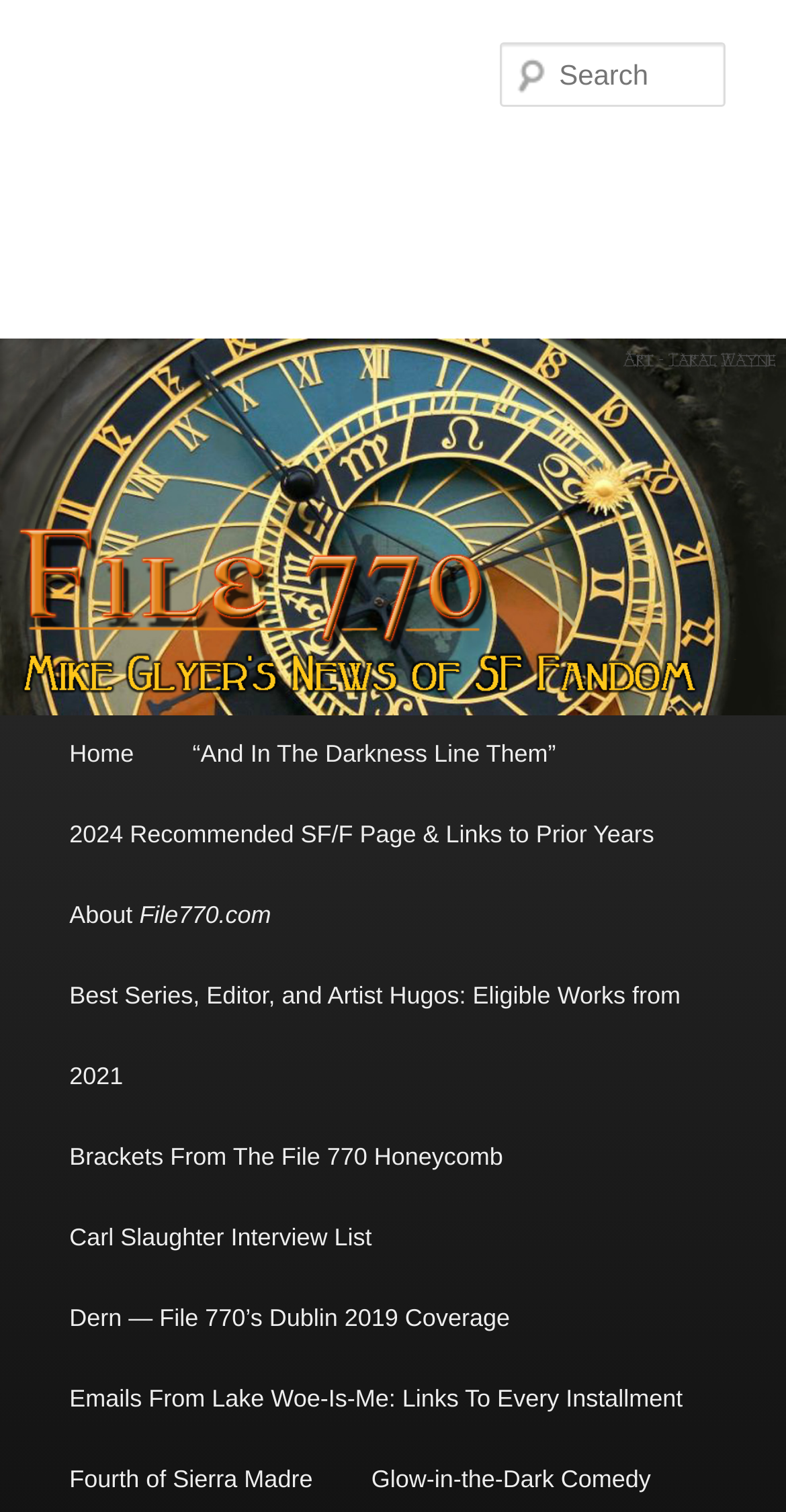Summarize the webpage with a detailed and informative caption.

The webpage is a review of the book "The First Bright Thing" by J.R. Dawson, written by Warner Holme. At the top left corner, there is a link to skip to the primary content. Next to it, there is a heading that reads "File 770" with a link to the same name. Below this, there is a subheading that describes File 770 as "Mike Glyer's news of science fiction fandom". 

On the top right corner, there is a large image with the text "File 770" and a search box. Below the image, there is a main menu with several links, including "Home", "“And In The Darkness Line Them”", "2024 Recommended SF/F Page & Links to Prior Years", and several others. These links are arranged vertically, with "Home" at the top and "Emails From Lake Woe-Is-Me: Links To Every Installment" at the bottom.

The review of "The First Bright Thing" is likely located below the main menu, although its exact content is not specified in the accessibility tree.